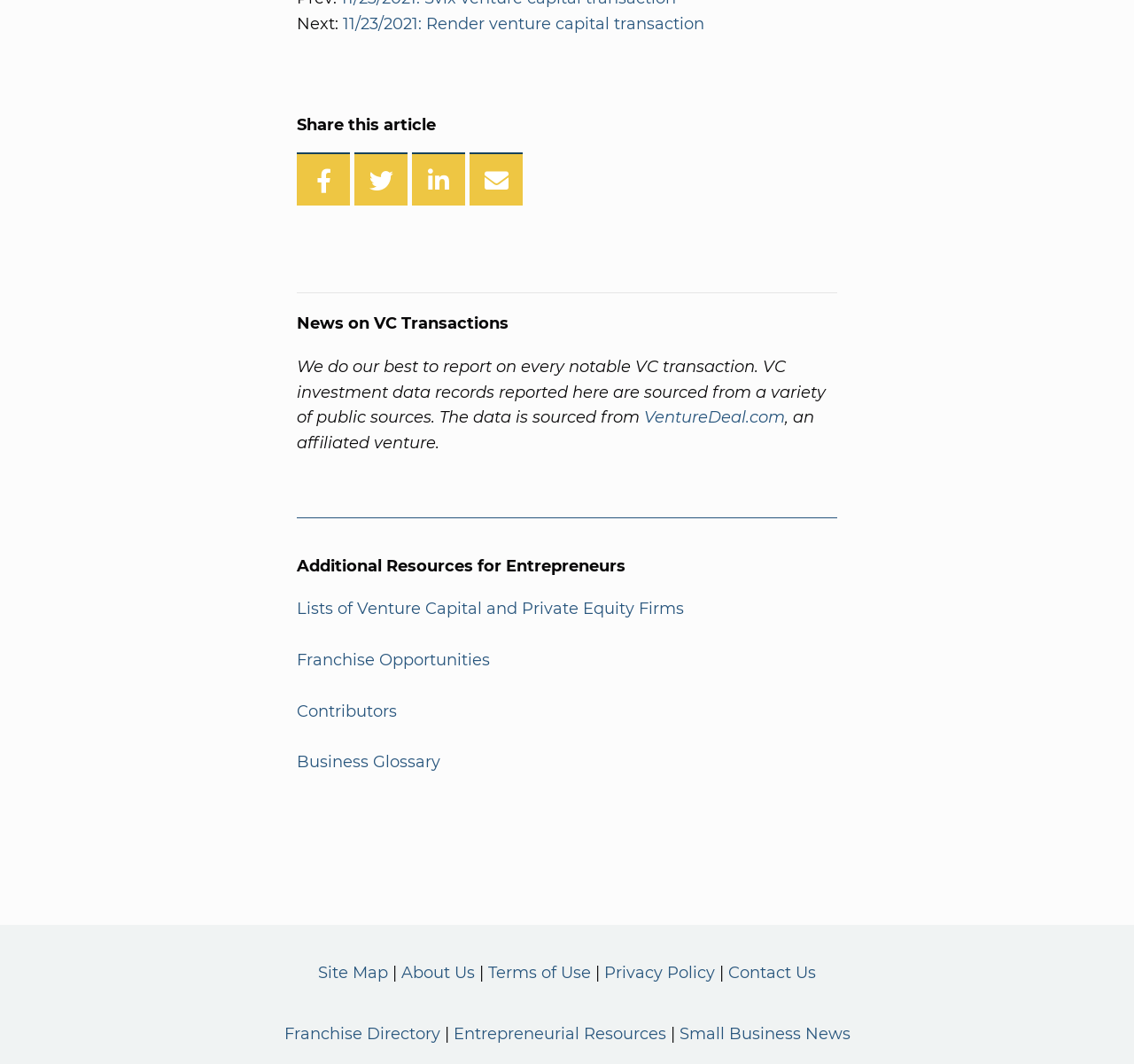What is the date of the venture capital transaction?
Refer to the image and answer the question using a single word or phrase.

11/23/2021